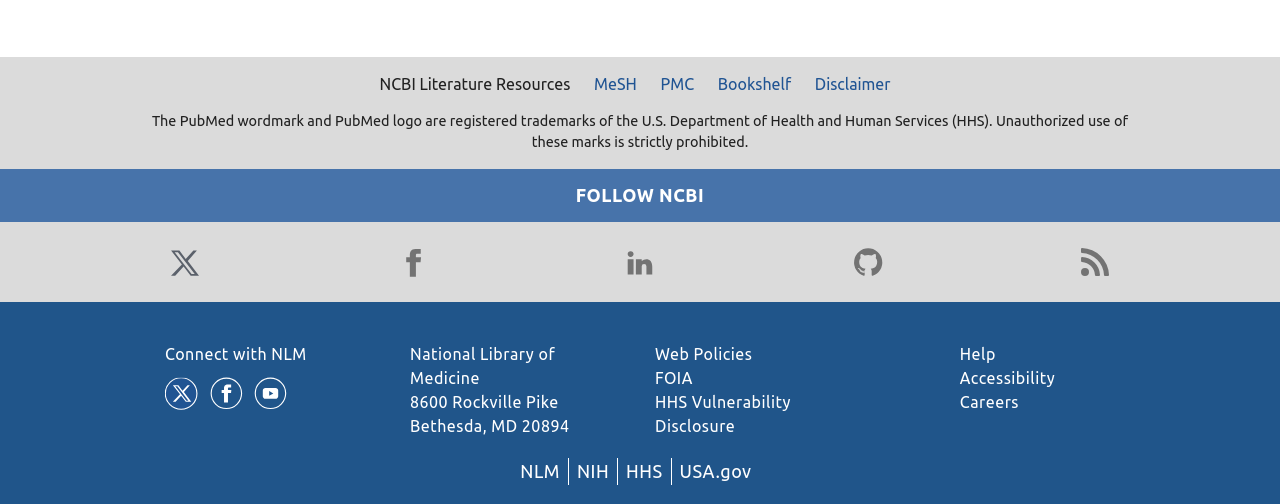Please locate the UI element described by "Connect with NLM" and provide its bounding box coordinates.

[0.129, 0.685, 0.24, 0.72]